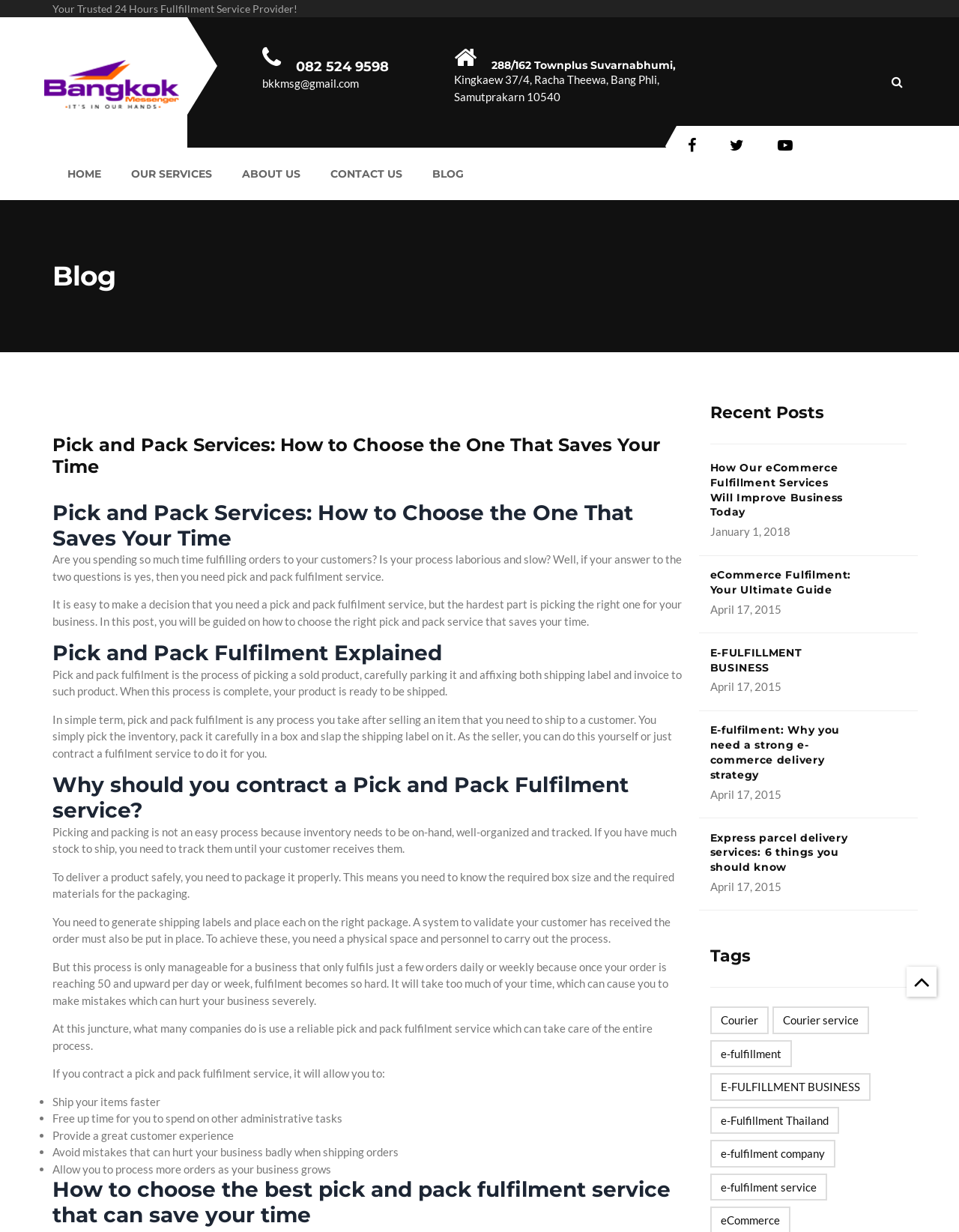Locate the bounding box coordinates of the UI element described by: "eCommerce Fulfilment: Your Ultimate Guide". The bounding box coordinates should consist of four float numbers between 0 and 1, i.e., [left, top, right, bottom].

[0.74, 0.461, 0.888, 0.484]